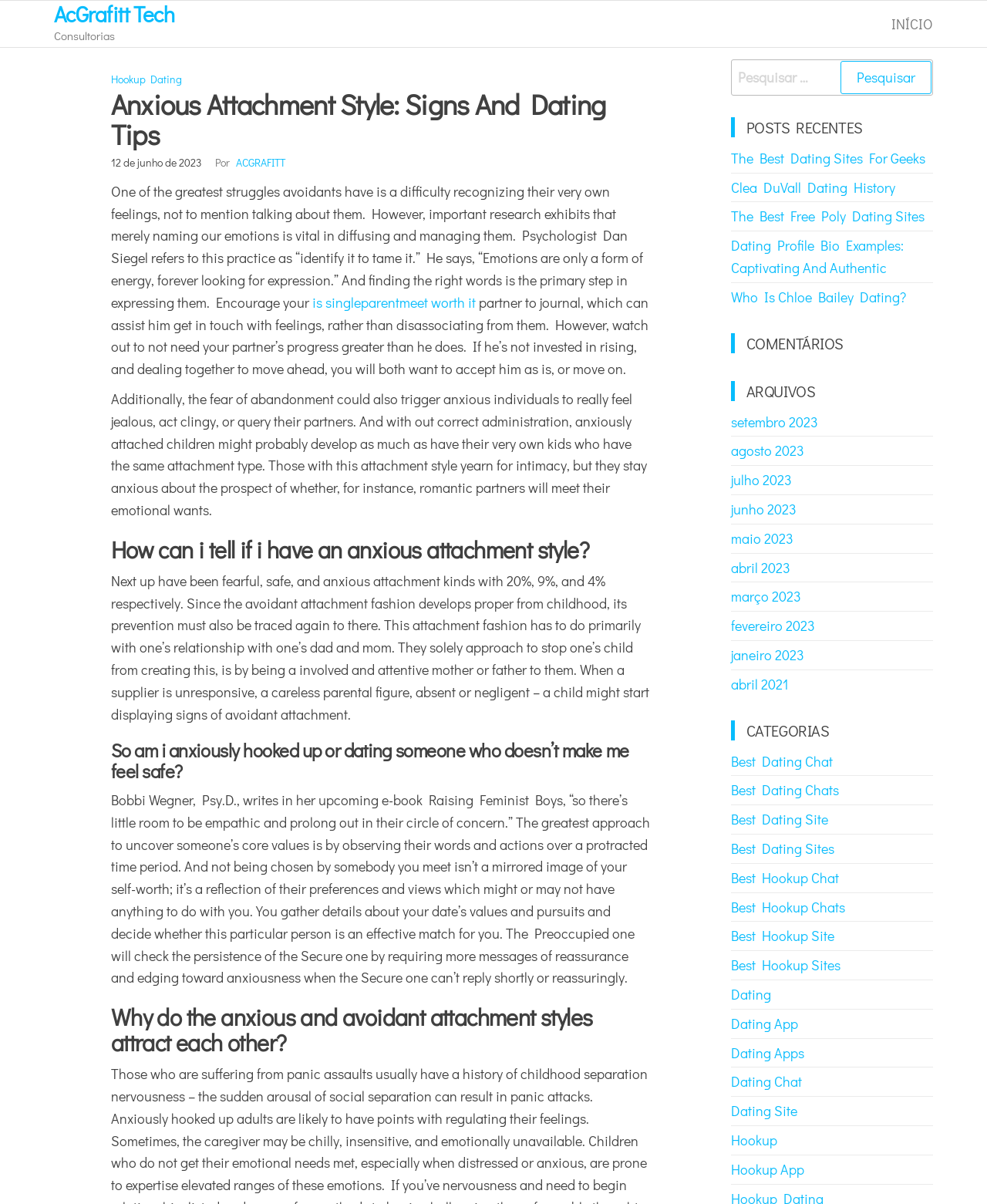Can you specify the bounding box coordinates of the area that needs to be clicked to fulfill the following instruction: "Click on the 'Pesquisar' button"?

[0.852, 0.051, 0.944, 0.078]